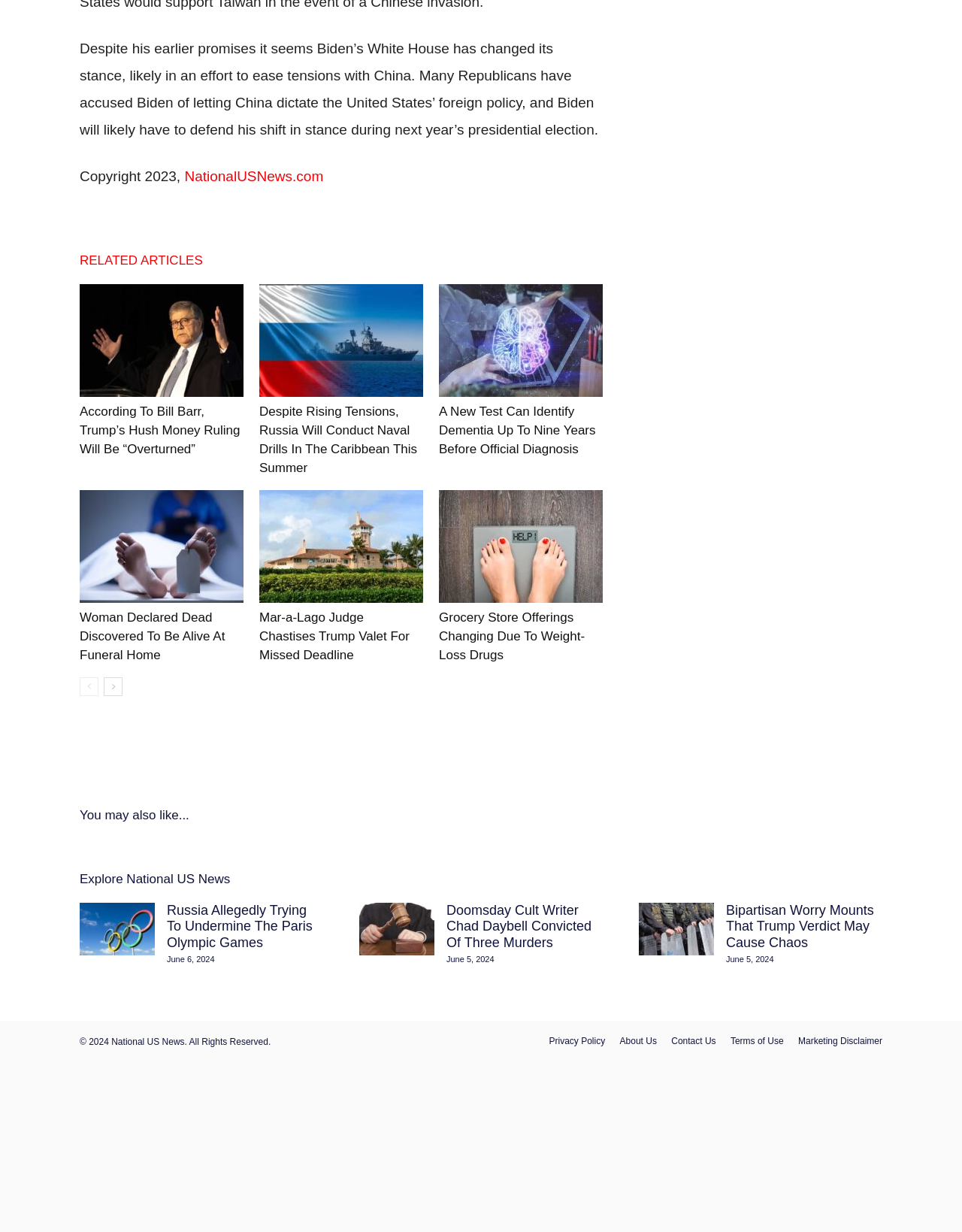Based on the element description, predict the bounding box coordinates (top-left x, top-left y, bottom-right x, bottom-right y) for the UI element in the screenshot: aria-label="prev-page"

[0.083, 0.55, 0.102, 0.565]